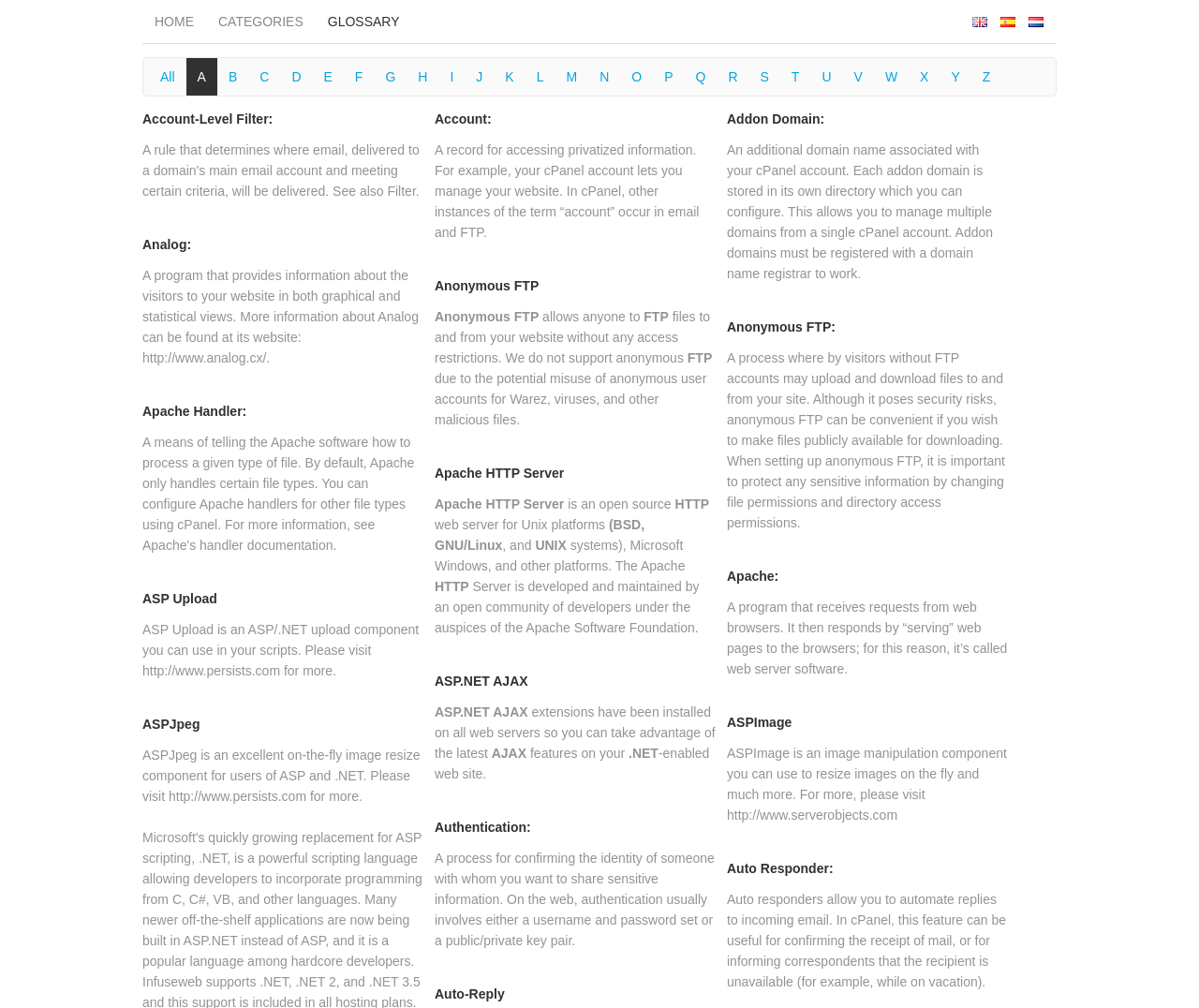Pinpoint the bounding box coordinates of the element to be clicked to execute the instruction: "Click HOME".

[0.119, 0.007, 0.172, 0.035]